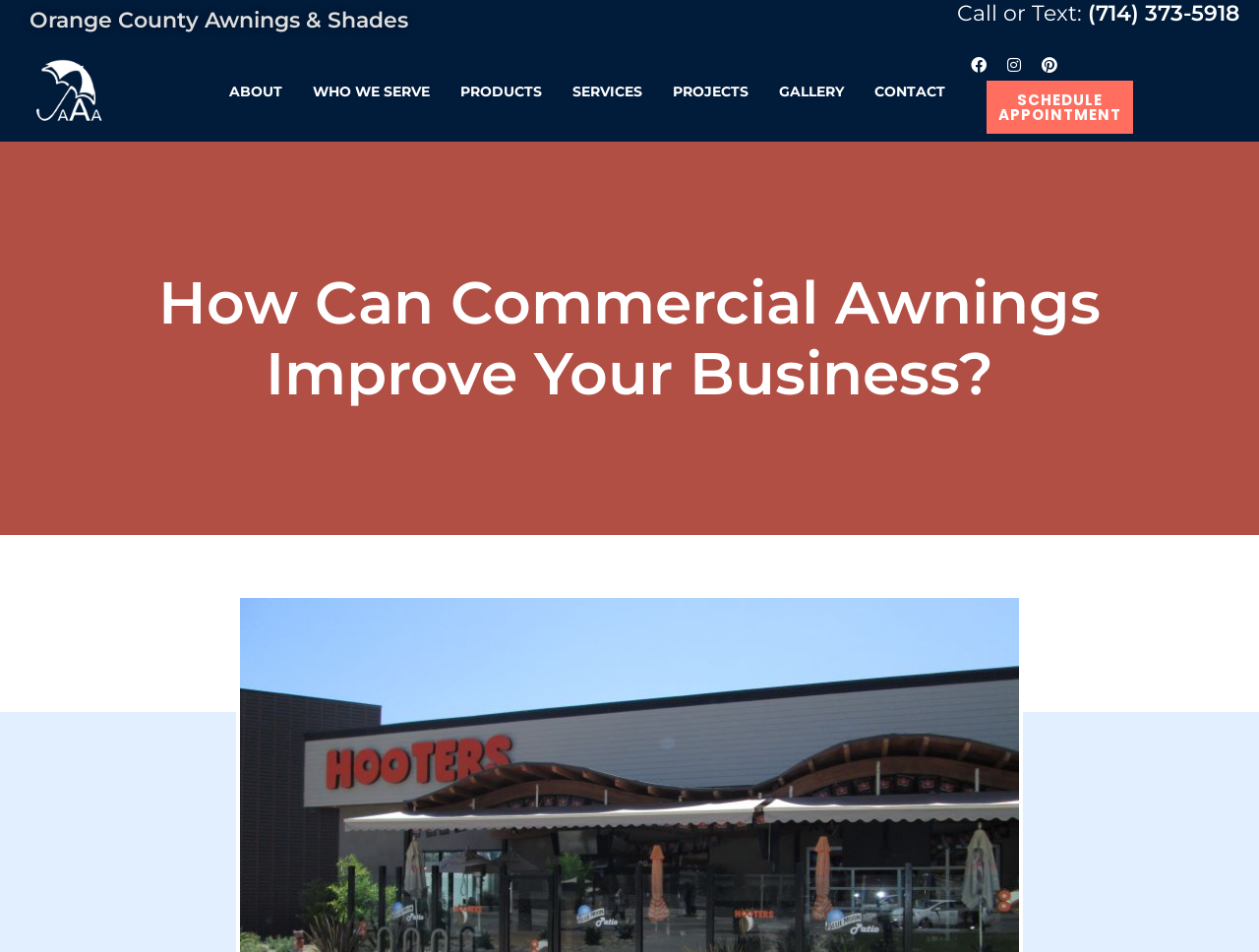Identify the bounding box coordinates of the part that should be clicked to carry out this instruction: "Follow on Facebook".

[0.765, 0.052, 0.79, 0.085]